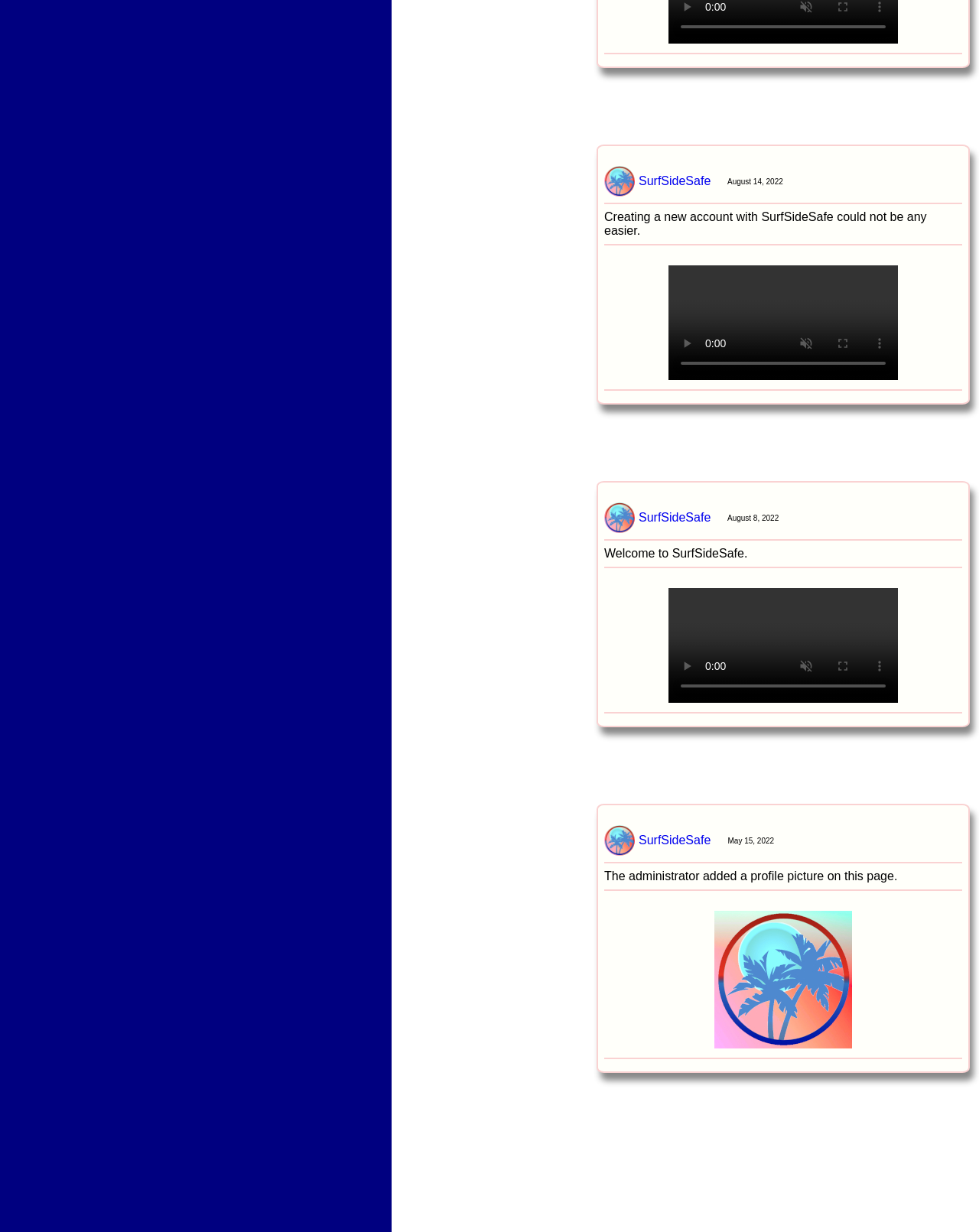Answer the following query concisely with a single word or phrase:
How many separators are there on the webpage?

7